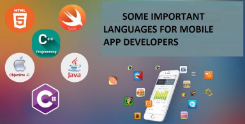Illustrate the image with a detailed caption.

The image prominently features the title "Some Important Languages for Mobile App Developers" set against a colorful background. Surrounding the text are various logos representing key programming languages and technologies relevant to mobile app development. These include HTML5, Swift, C++, Objective-C, and Java, each symbolizing its significance in the mobile development ecosystem. Additionally, icons of diverse mobile applications are scattered around, illustrating the practical applications of these programming languages. The overall design emphasizes the importance of these languages in creating effective mobile solutions and engaging user experiences.